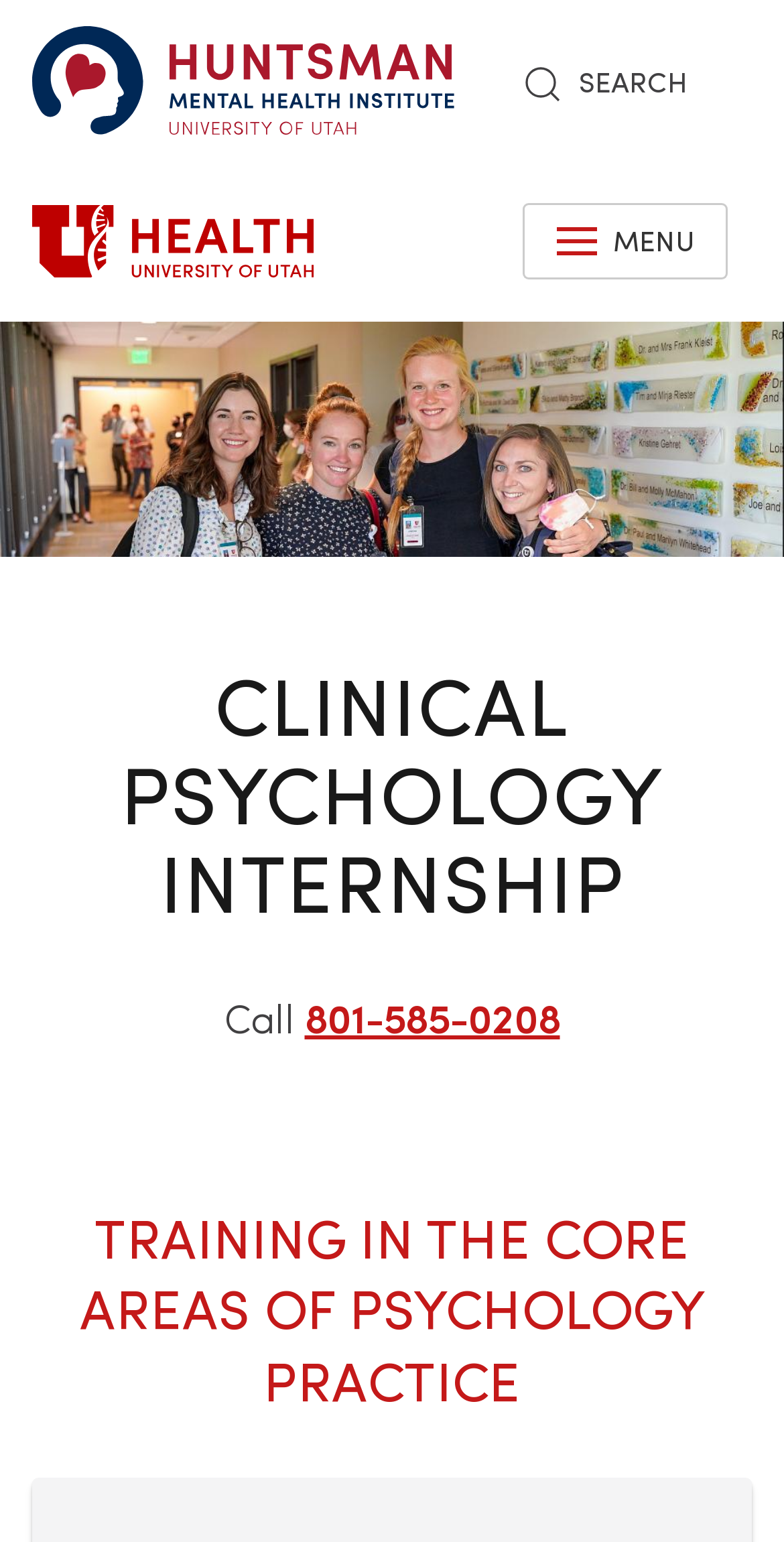Explain the features and main sections of the webpage comprehensively.

The webpage is about the Clinical Psychology Internship program at the University of Utah Health. At the top left corner, there are two logos: the Huntsman Mental Health Institute logo and the University of Utah Health logo. 

Below the logos, there is a navigation section with three elements: a "Skip to main content" link, a "SEARCH" link, and a "MENU" button. The "SEARCH" link has a small magnifying glass icon next to it, and the "MENU" button has a small hamburger icon.

The main content of the webpage starts with a large heading that reads "CLINICAL PSYCHOLOGY INTERNSHIP". Below this heading, there is a section with a phone number, "801-585-0208", preceded by the text "Call ". 

The main content continues with a subheading that summarizes the program, stating that it provides "TRAINING IN THE CORE AREAS OF PSYCHOLOGY PRACTICE" for child, adolescent, and adult populations.